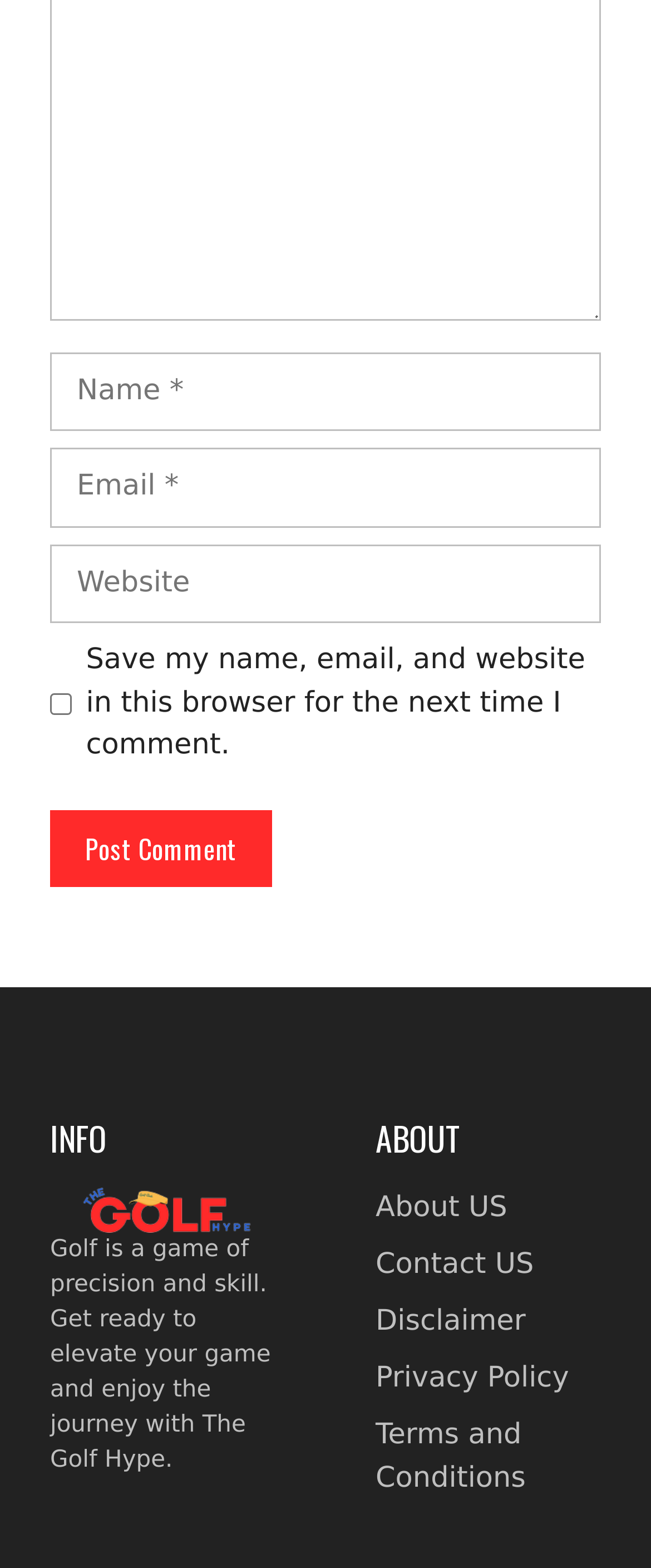Provide the bounding box coordinates of the HTML element described by the text: "alt="thegolfhype_site_logo"".

[0.077, 0.758, 0.423, 0.786]